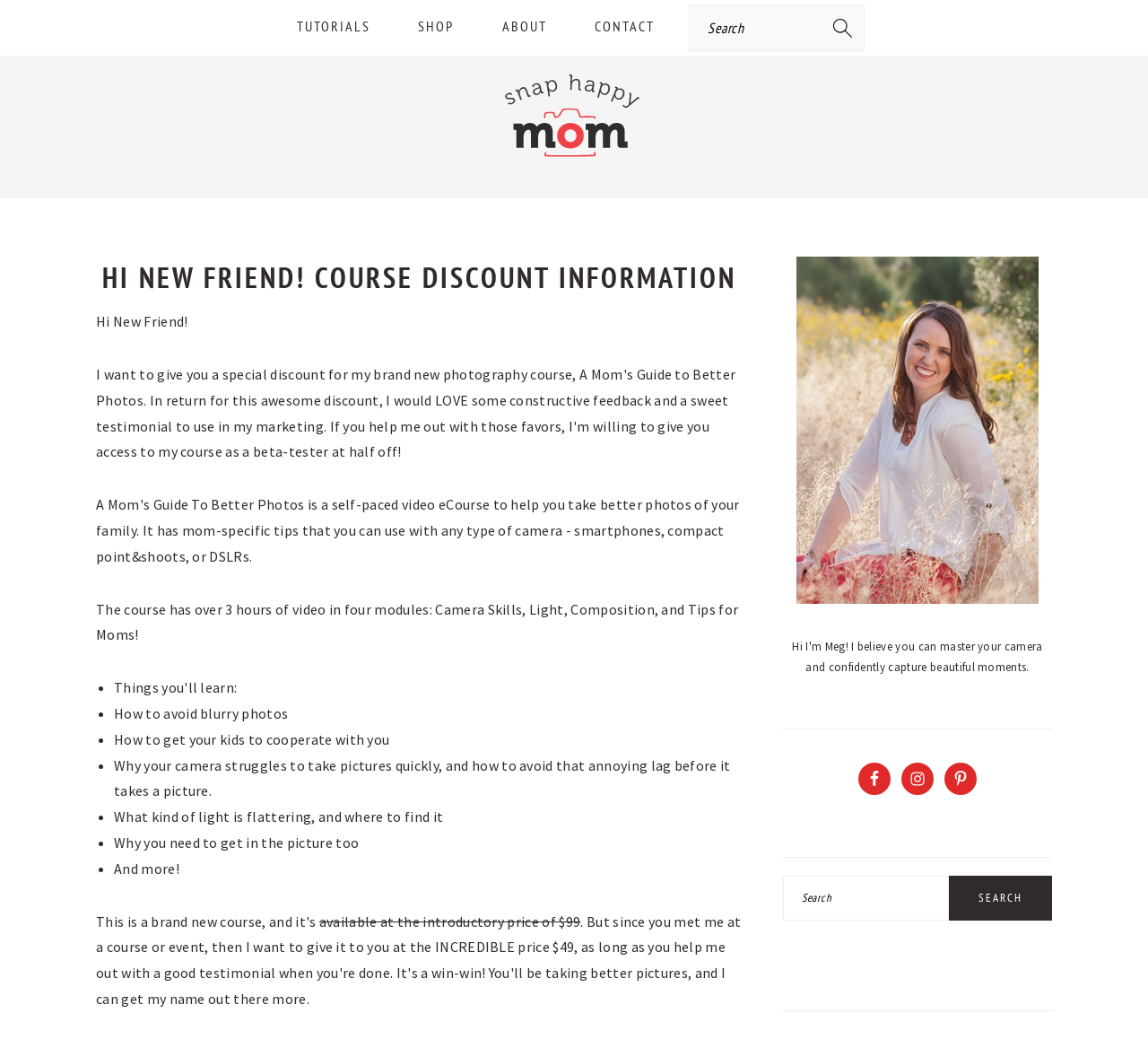Identify the bounding box coordinates for the element you need to click to achieve the following task: "Click on the 'Snap Happy Mom logo'". Provide the bounding box coordinates as four float numbers between 0 and 1, in the form [left, top, right, bottom].

[0.359, 0.127, 0.641, 0.18]